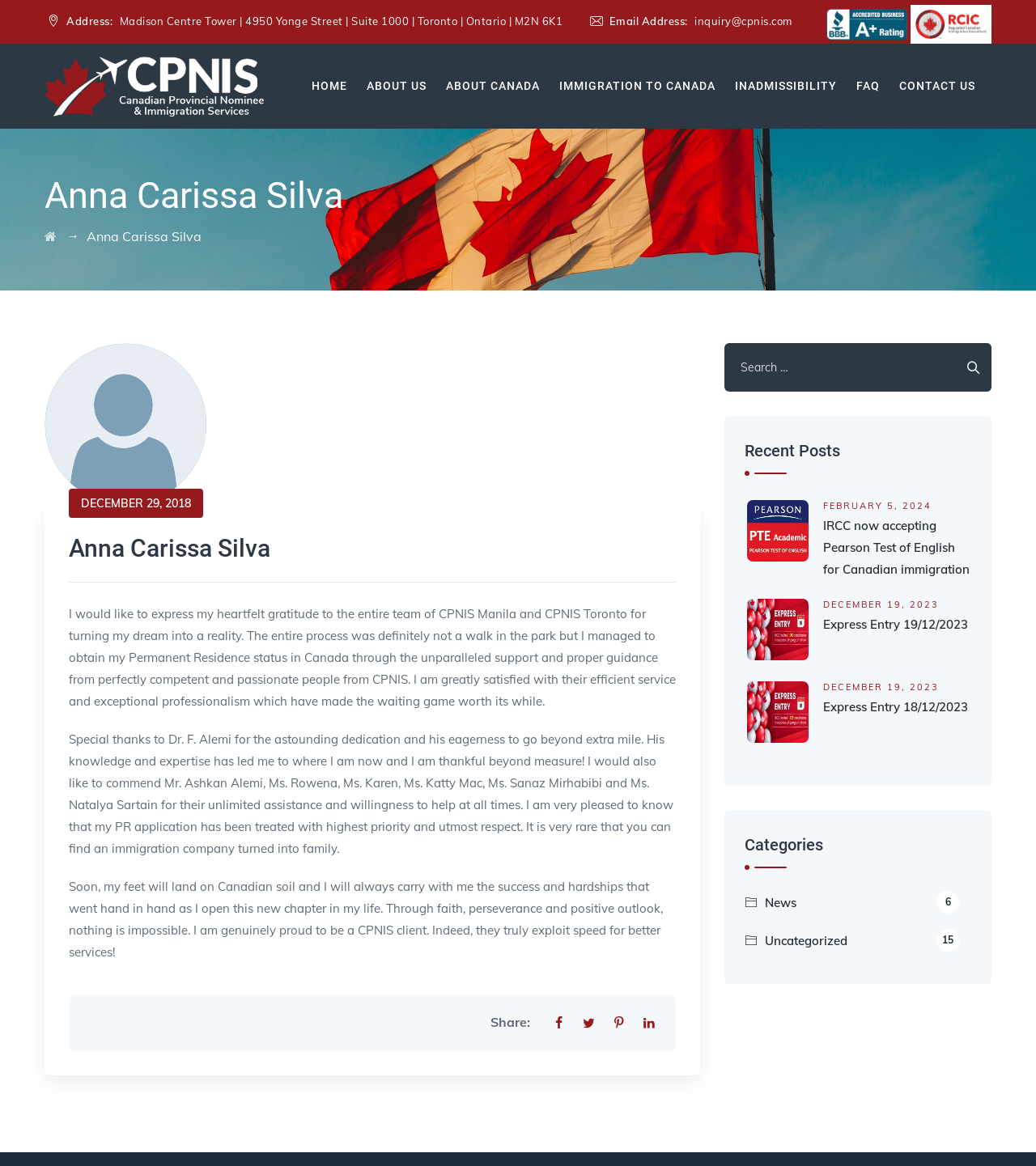Please pinpoint the bounding box coordinates for the region I should click to adhere to this instruction: "Read 'Anna Carissa Silva' article".

[0.066, 0.456, 0.652, 0.485]